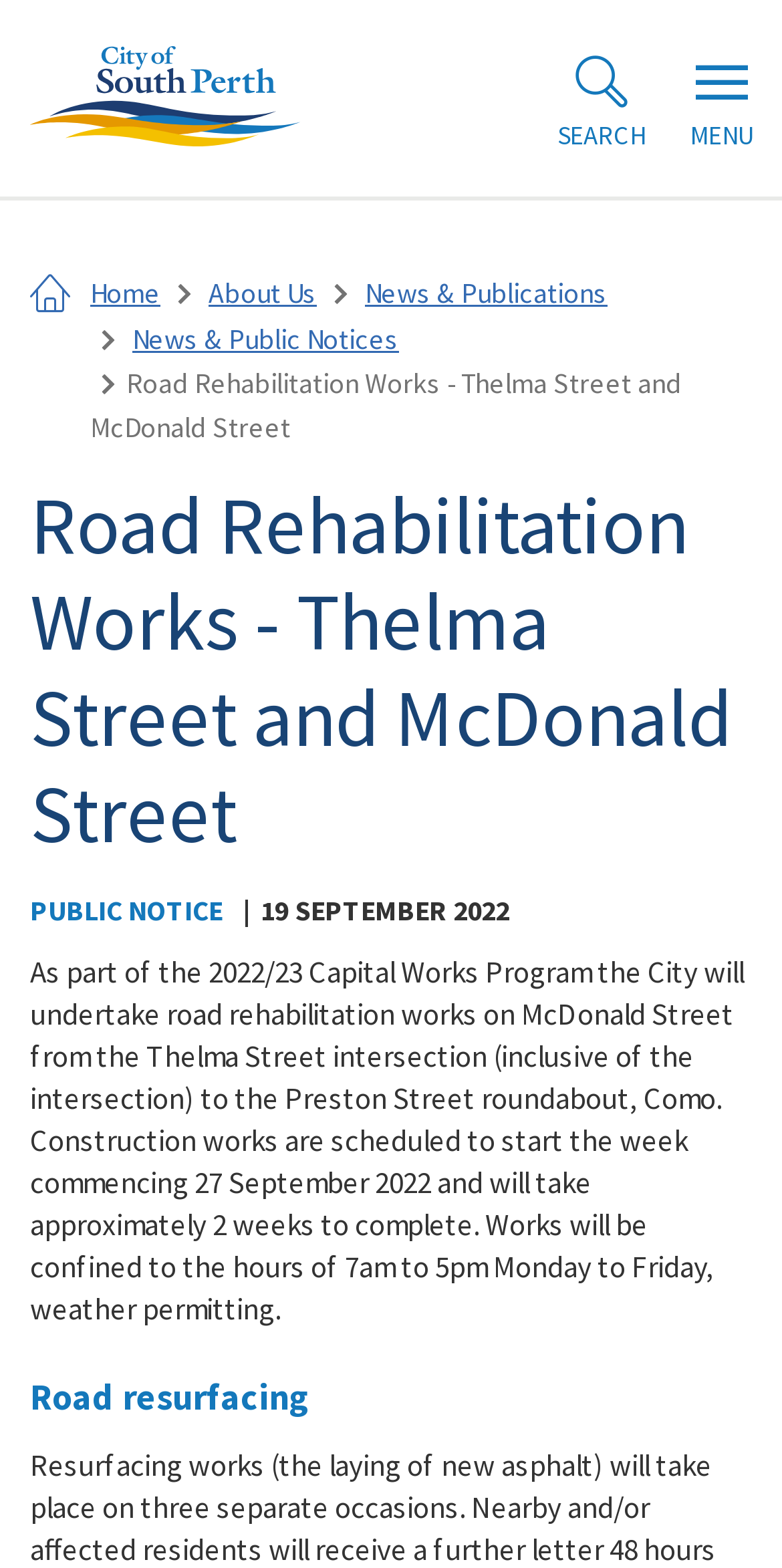Kindly determine the bounding box coordinates for the area that needs to be clicked to execute this instruction: "read about road rehabilitation works".

[0.038, 0.304, 0.962, 0.55]